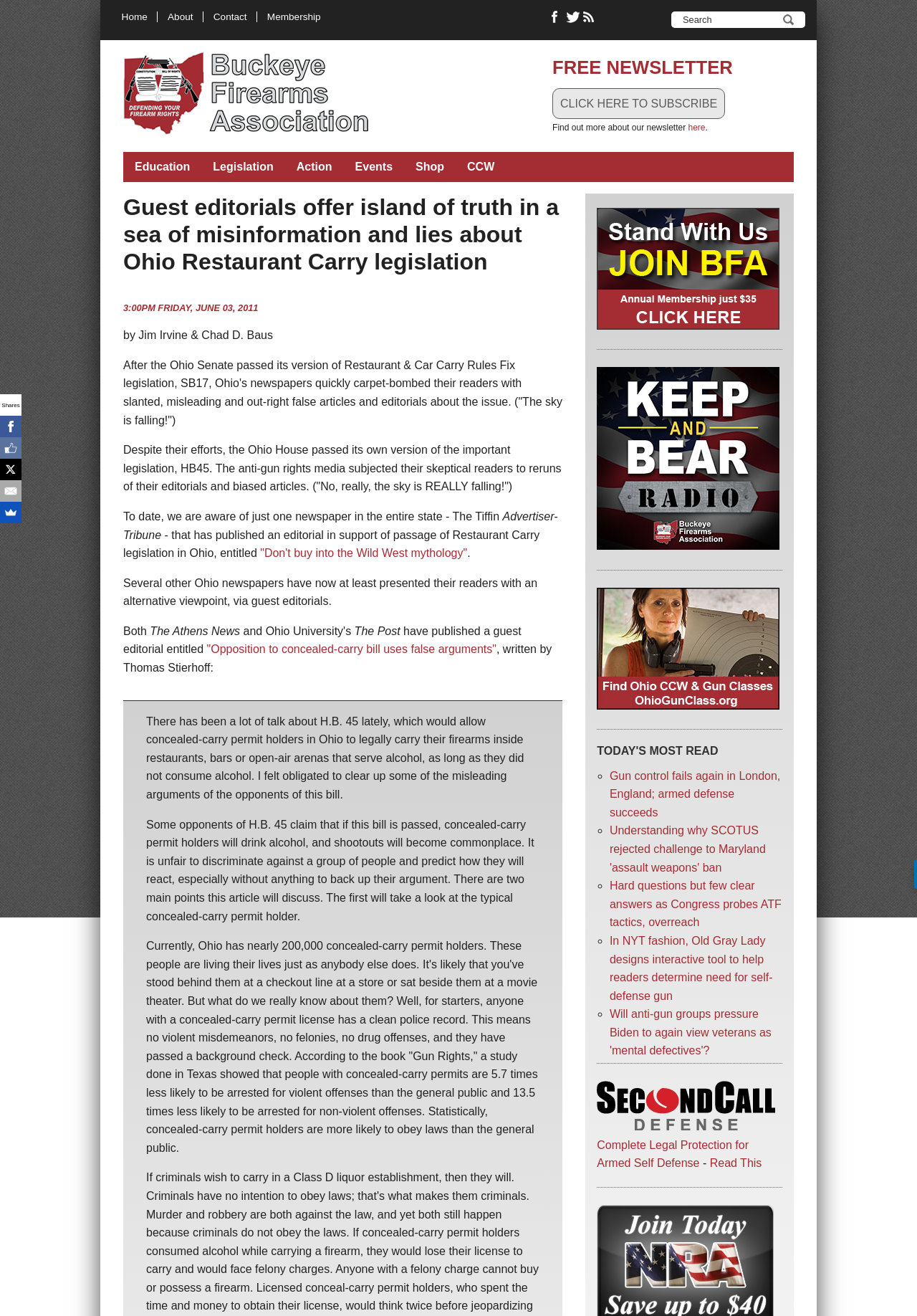Using the given description, provide the bounding box coordinates formatted as (top-left x, top-left y, bottom-right x, bottom-right y), with all values being floating point numbers between 0 and 1. Description: Schedule Call

None